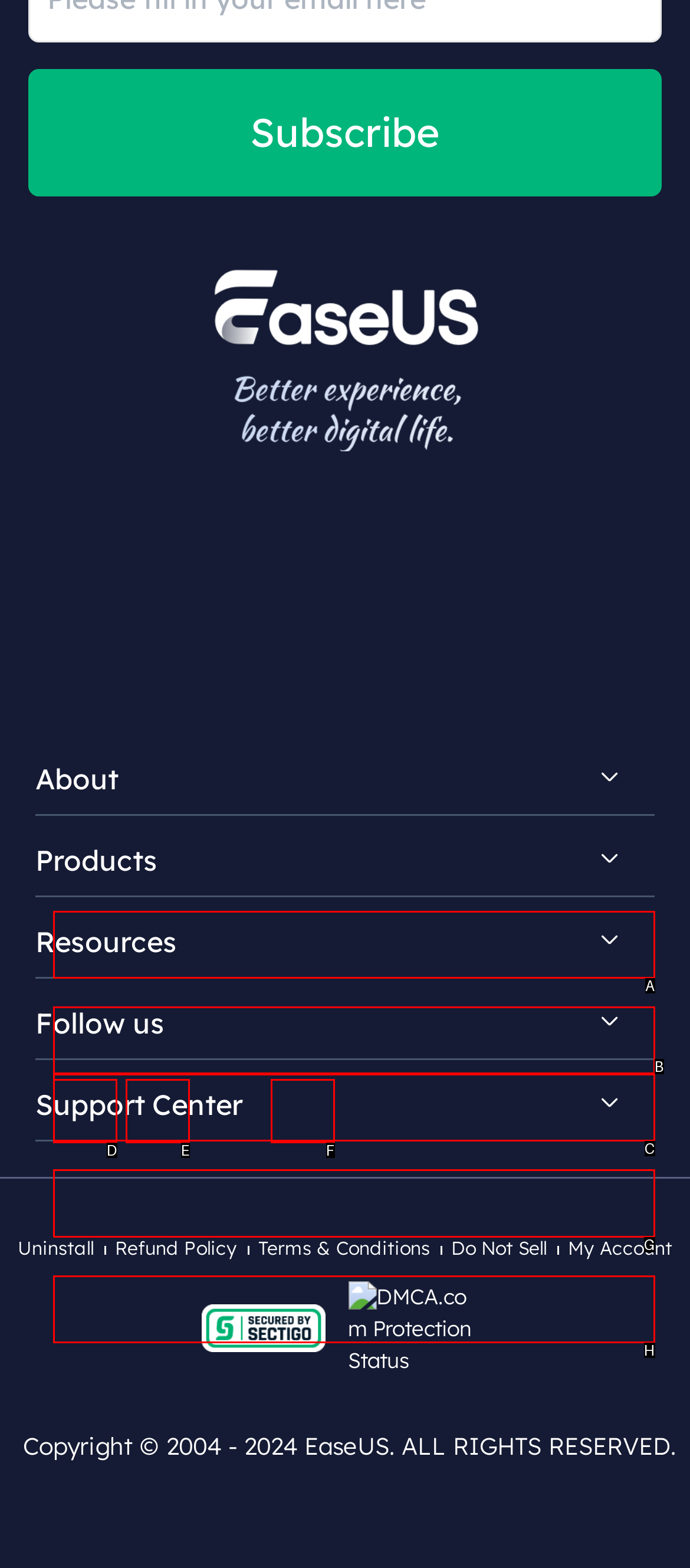Select the correct HTML element to complete the following task: Contact Support Team
Provide the letter of the choice directly from the given options.

G